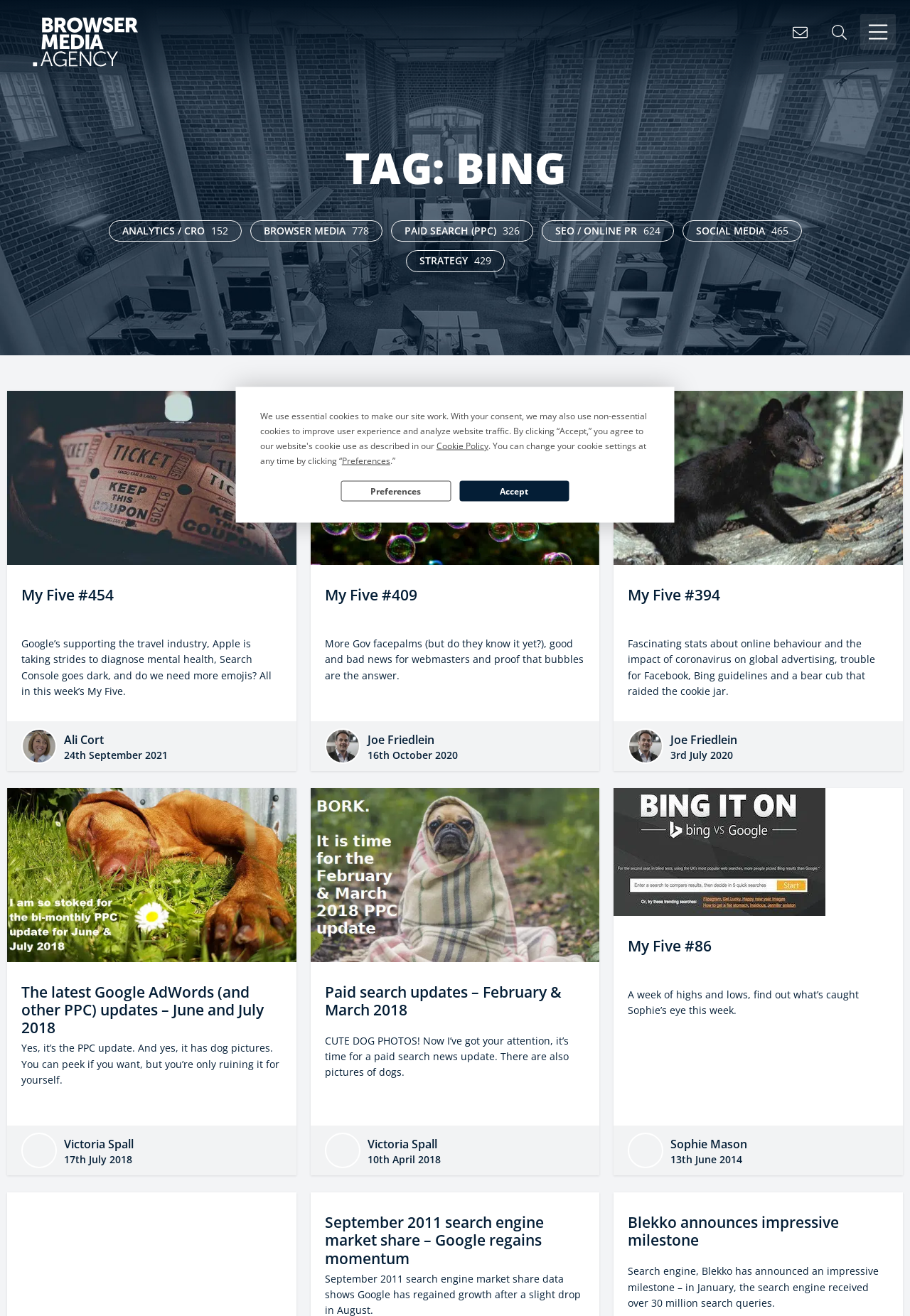What is the name of the author of the first article?
Please use the visual content to give a single word or phrase answer.

Ali Cort